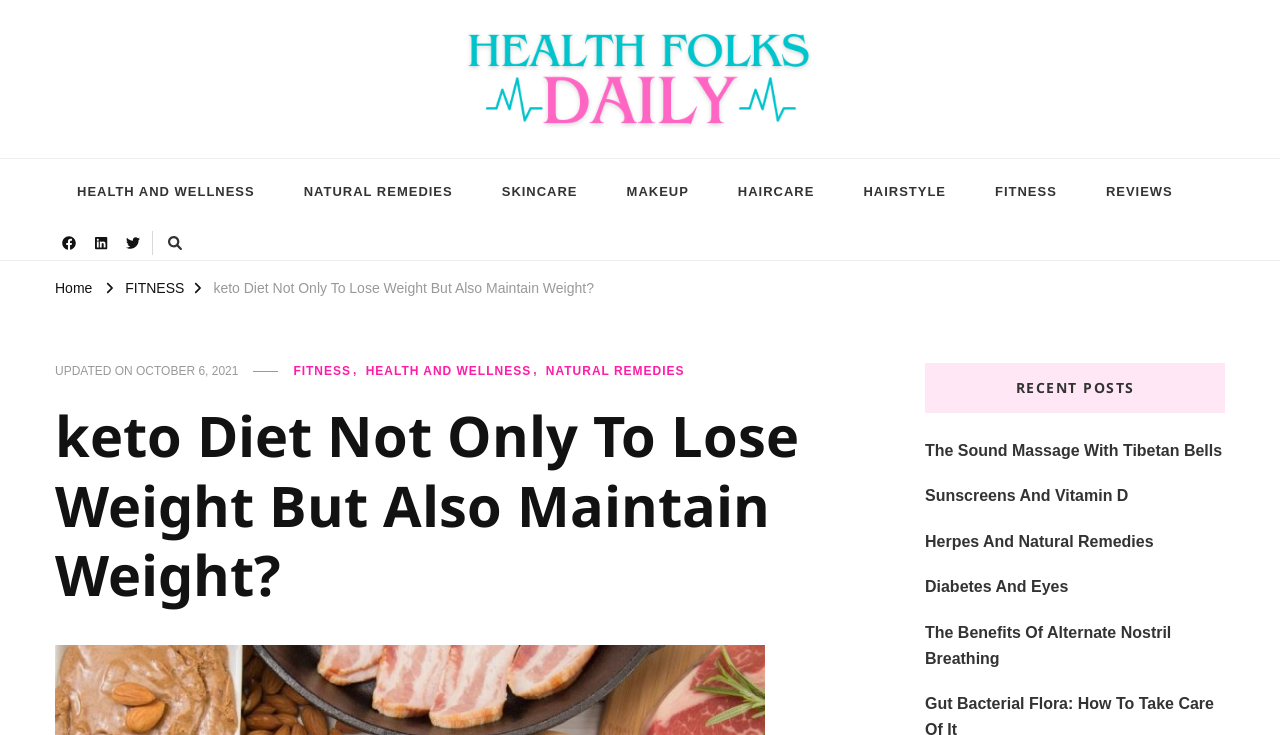Use a single word or phrase to answer the following:
What is the title of the article?

keto Diet Not Only To Lose Weight But Also Maintain Weight?